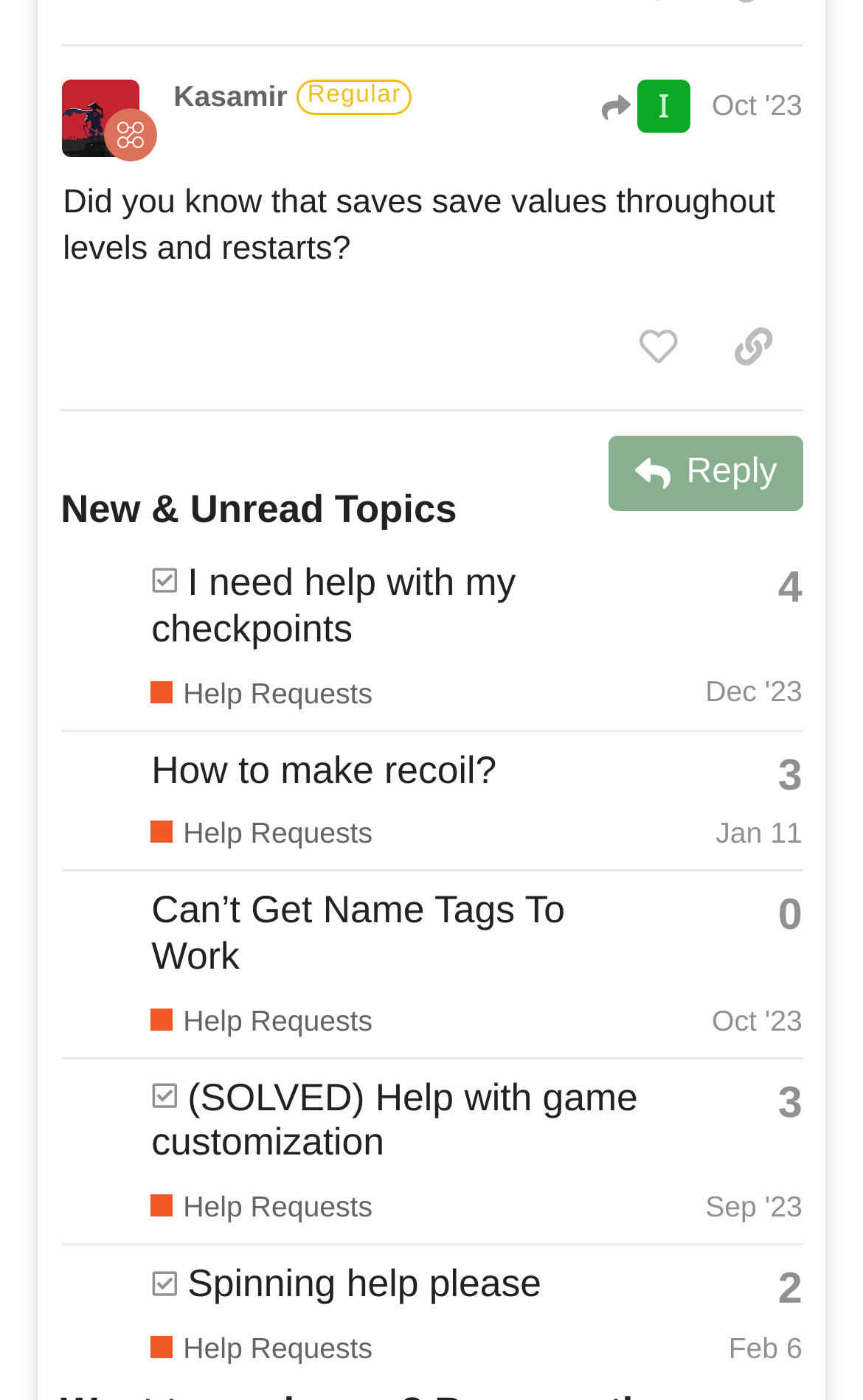Please identify the bounding box coordinates of where to click in order to follow the instruction: "View the topic 'How to make recoil?'".

[0.175, 0.533, 0.575, 0.565]